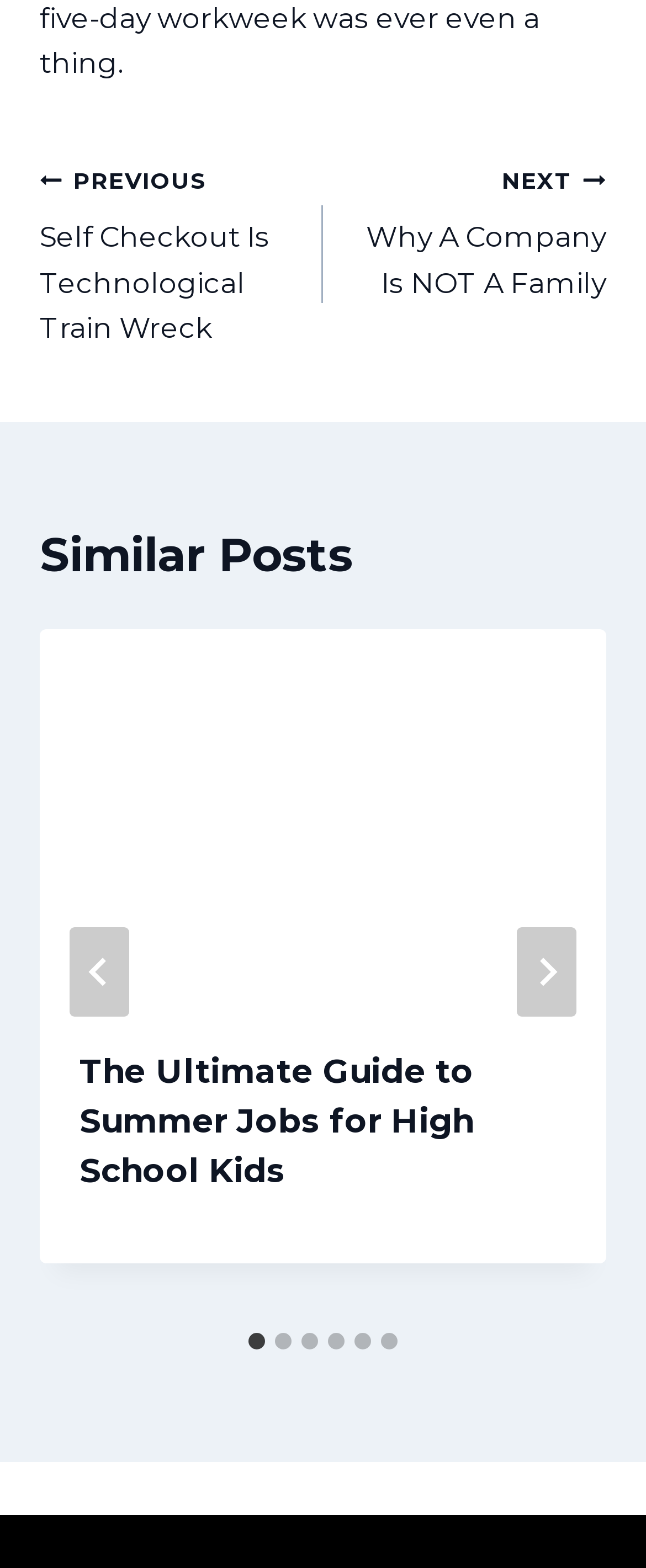Using the provided element description "aria-label="Go to slide 3"", determine the bounding box coordinates of the UI element.

[0.467, 0.85, 0.492, 0.861]